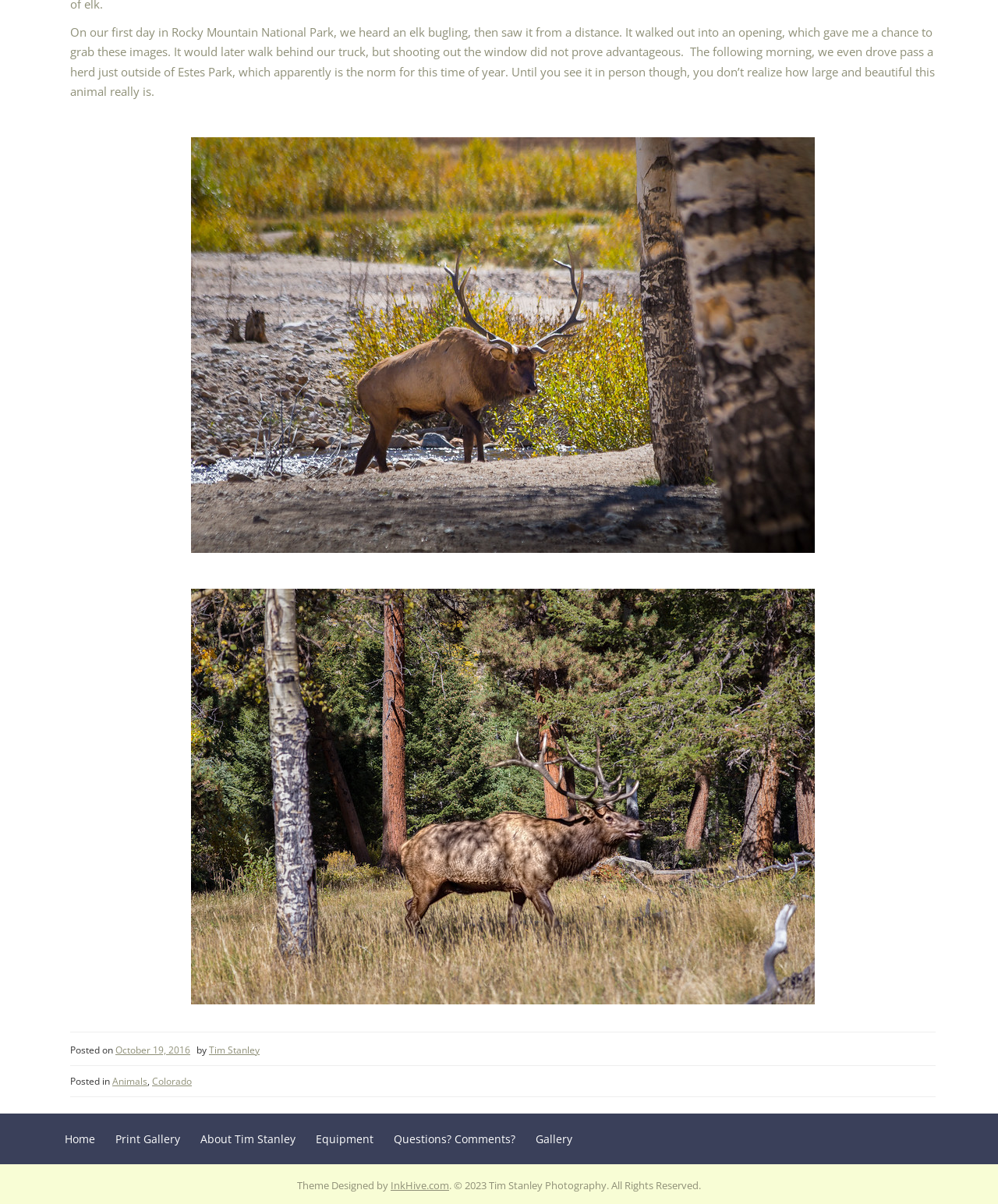Please determine the bounding box coordinates, formatted as (top-left x, top-left y, bottom-right x, bottom-right y), with all values as floating point numbers between 0 and 1. Identify the bounding box of the region described as: Print Gallery

[0.105, 0.925, 0.191, 0.967]